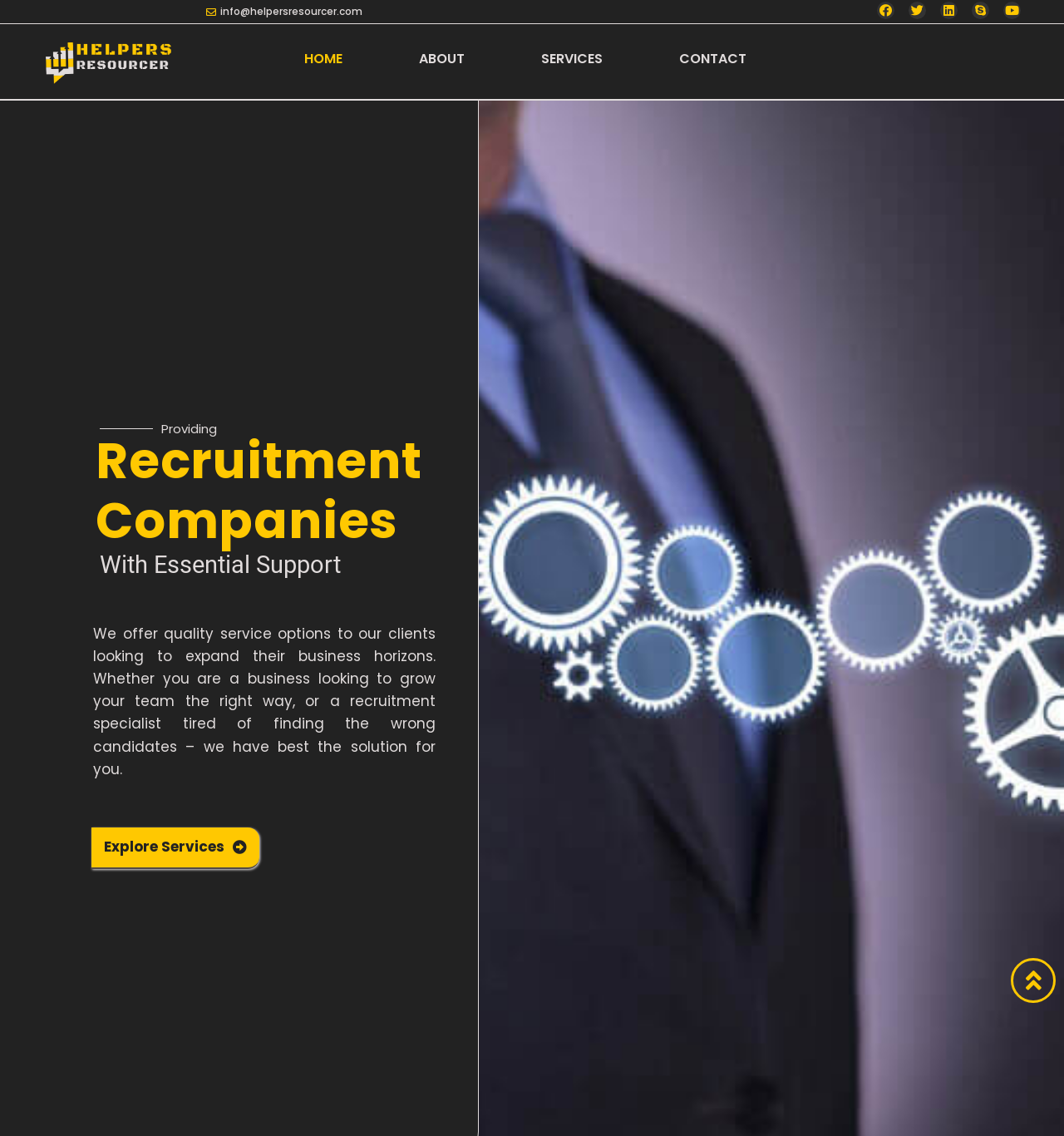How many navigation links are present in the top section?
Provide a one-word or short-phrase answer based on the image.

4